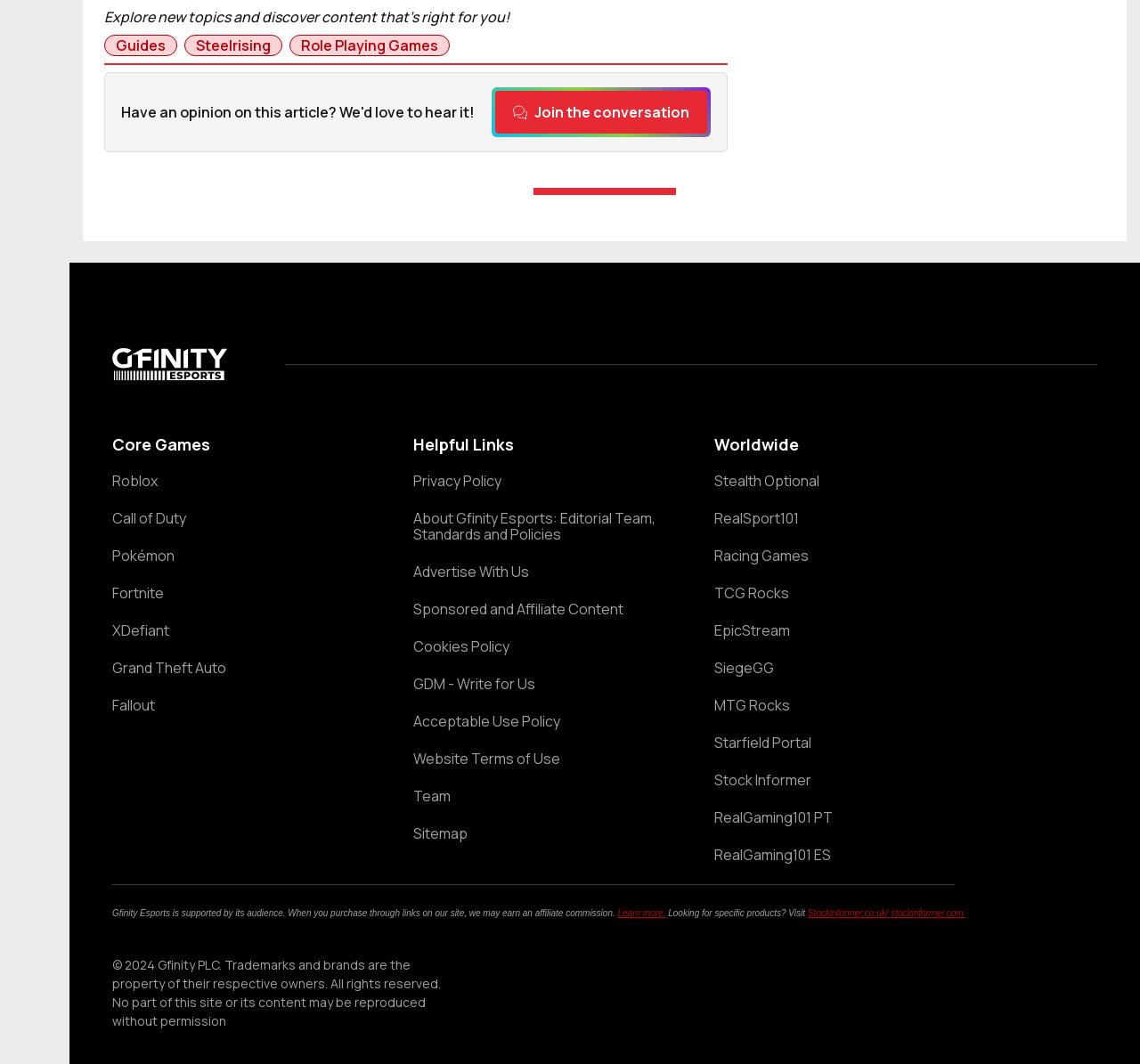What type of website is this?
Please look at the screenshot and answer in one word or a short phrase.

Esports website